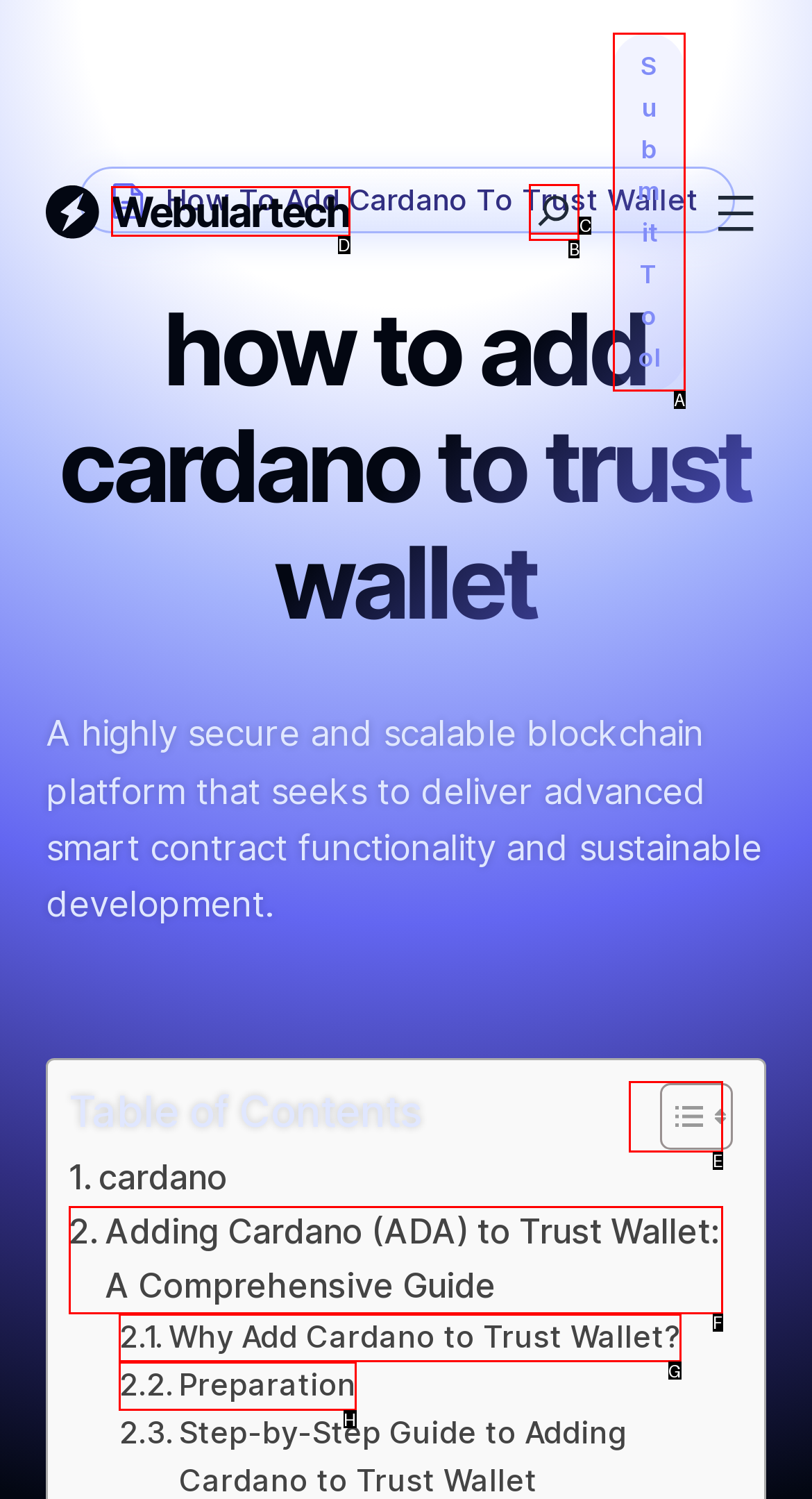Tell me which option I should click to complete the following task: Submit Tool
Answer with the option's letter from the given choices directly.

A